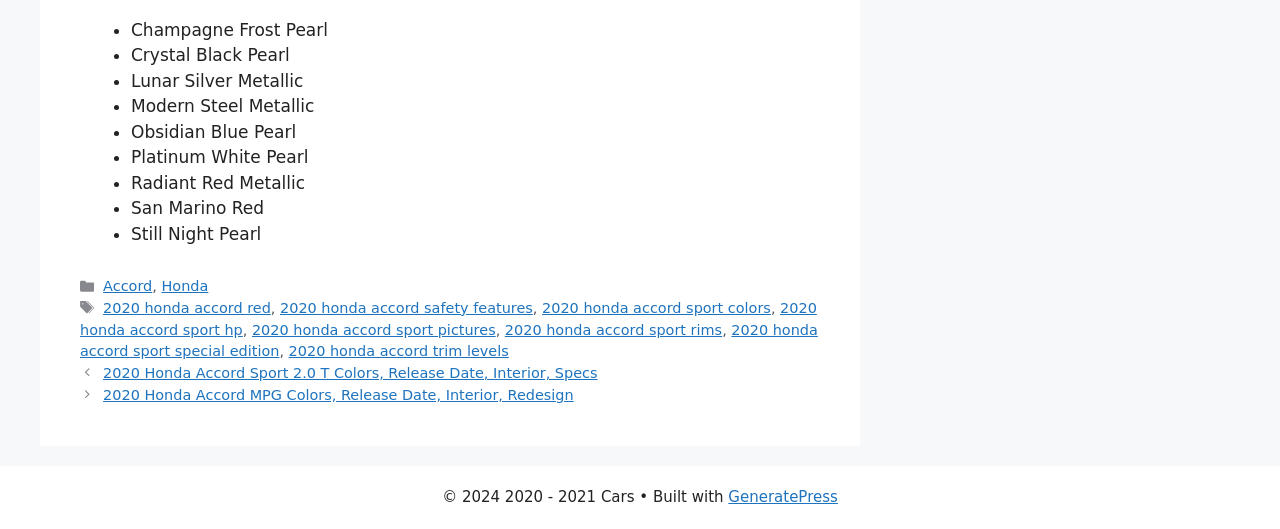Based on the element description "2020 honda accord red", predict the bounding box coordinates of the UI element.

[0.081, 0.567, 0.212, 0.597]